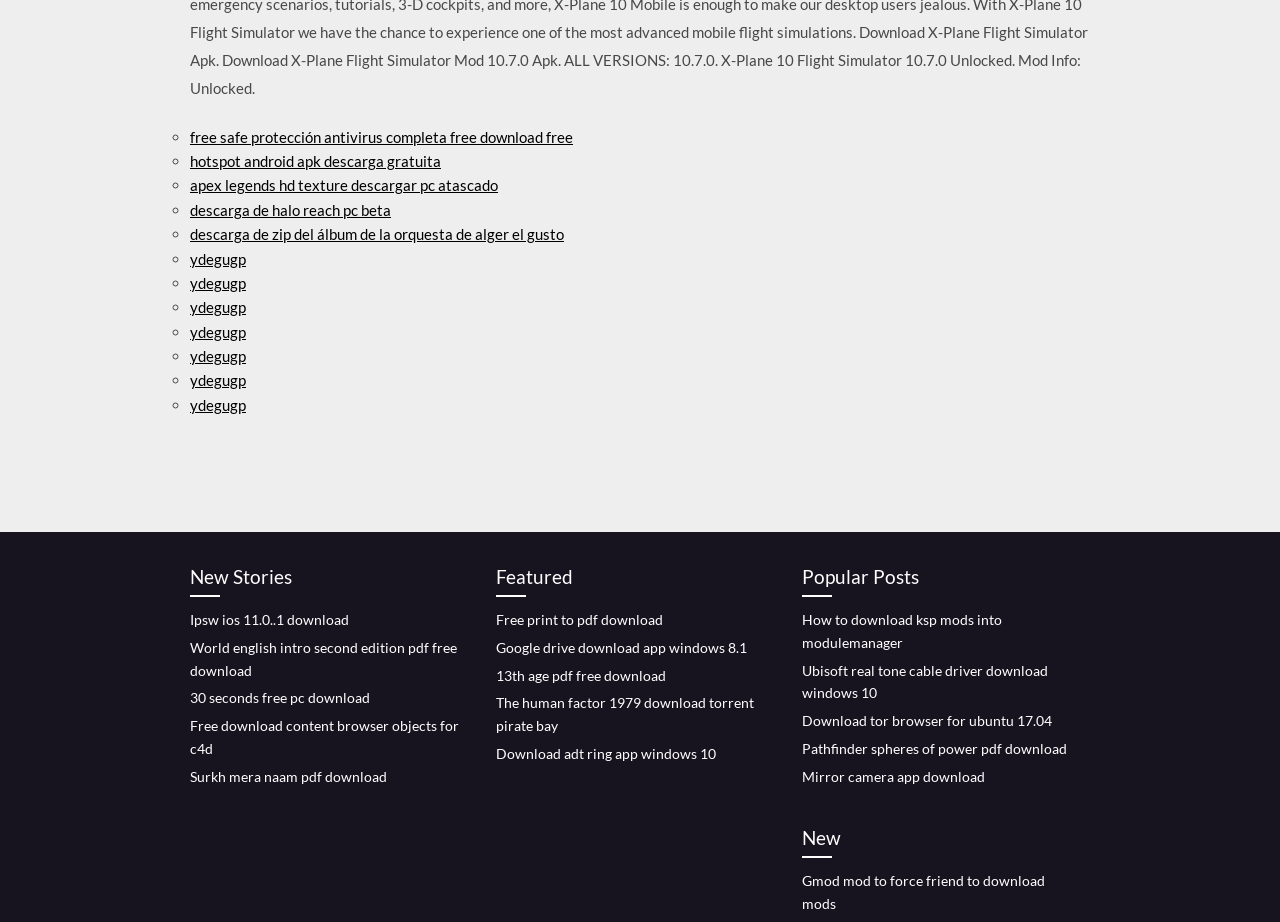Can you find the bounding box coordinates of the area I should click to execute the following instruction: "view featured posts"?

[0.388, 0.61, 0.598, 0.648]